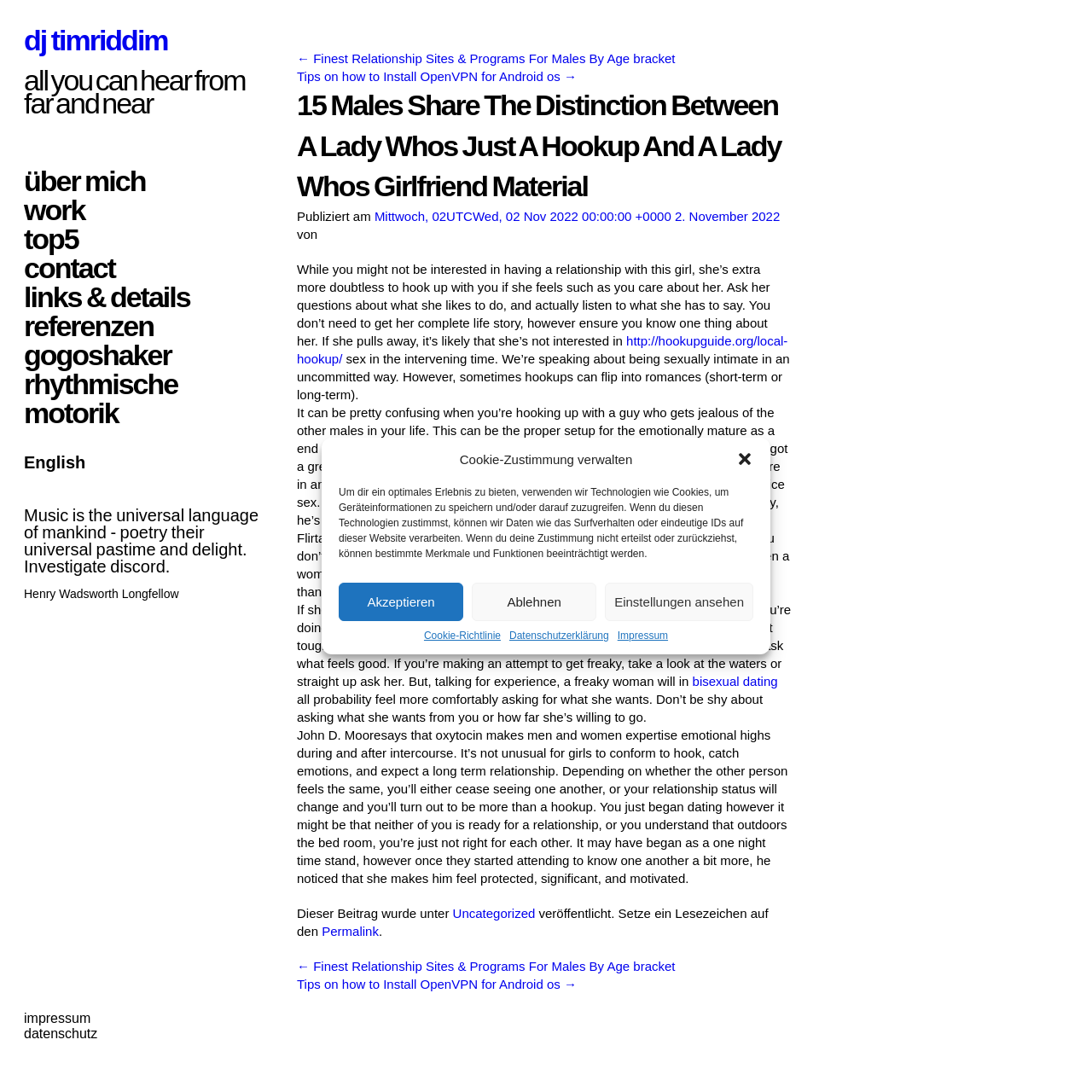Highlight the bounding box coordinates of the element you need to click to perform the following instruction: "Search for a project."

None